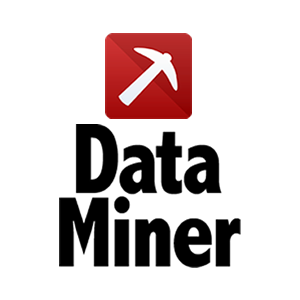Give a one-word or short phrase answer to the question: 
What is the purpose of the Web Data Miner software?

Data extraction